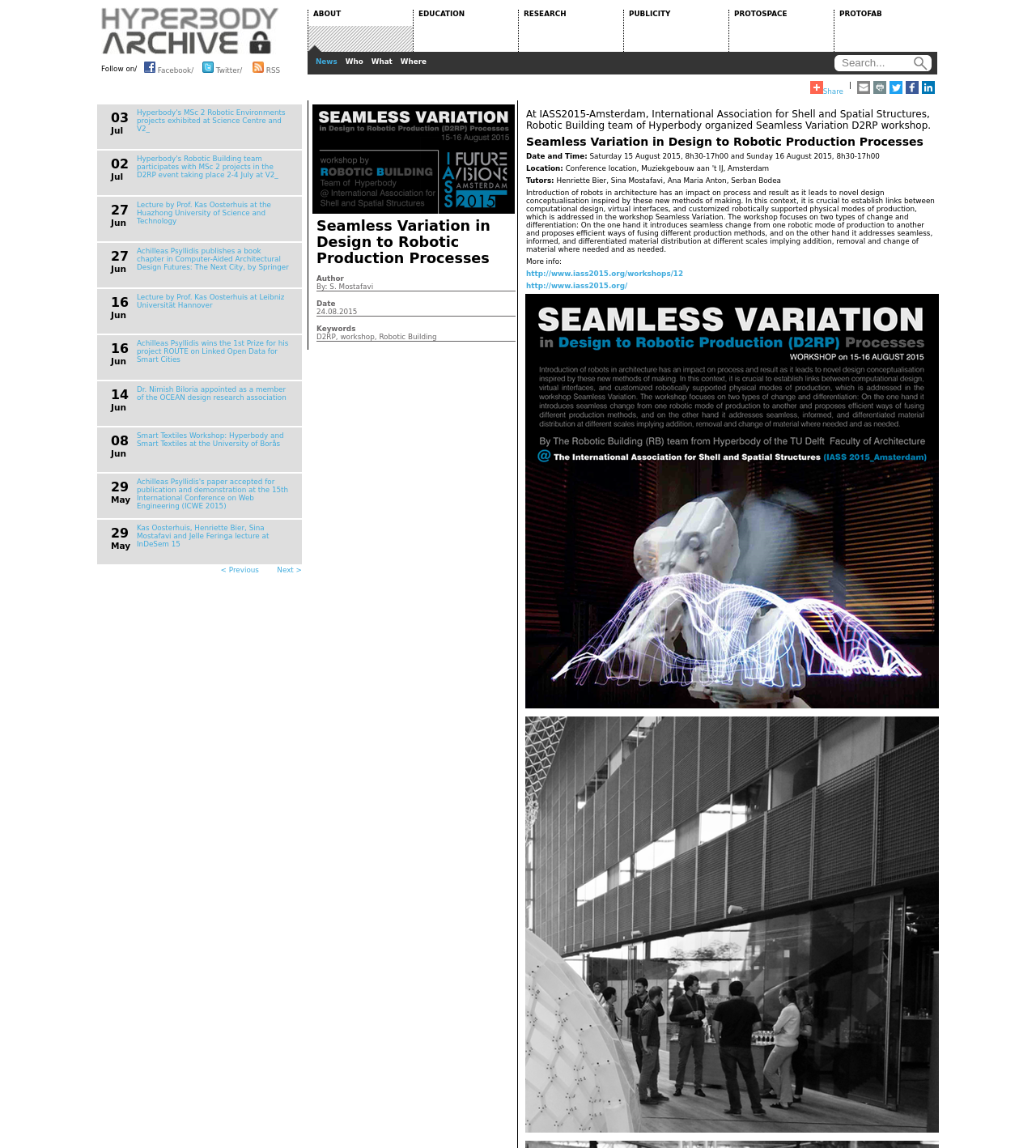Please identify the bounding box coordinates of the area I need to click to accomplish the following instruction: "Go to the ABOUT page".

[0.297, 0.0, 0.398, 0.045]